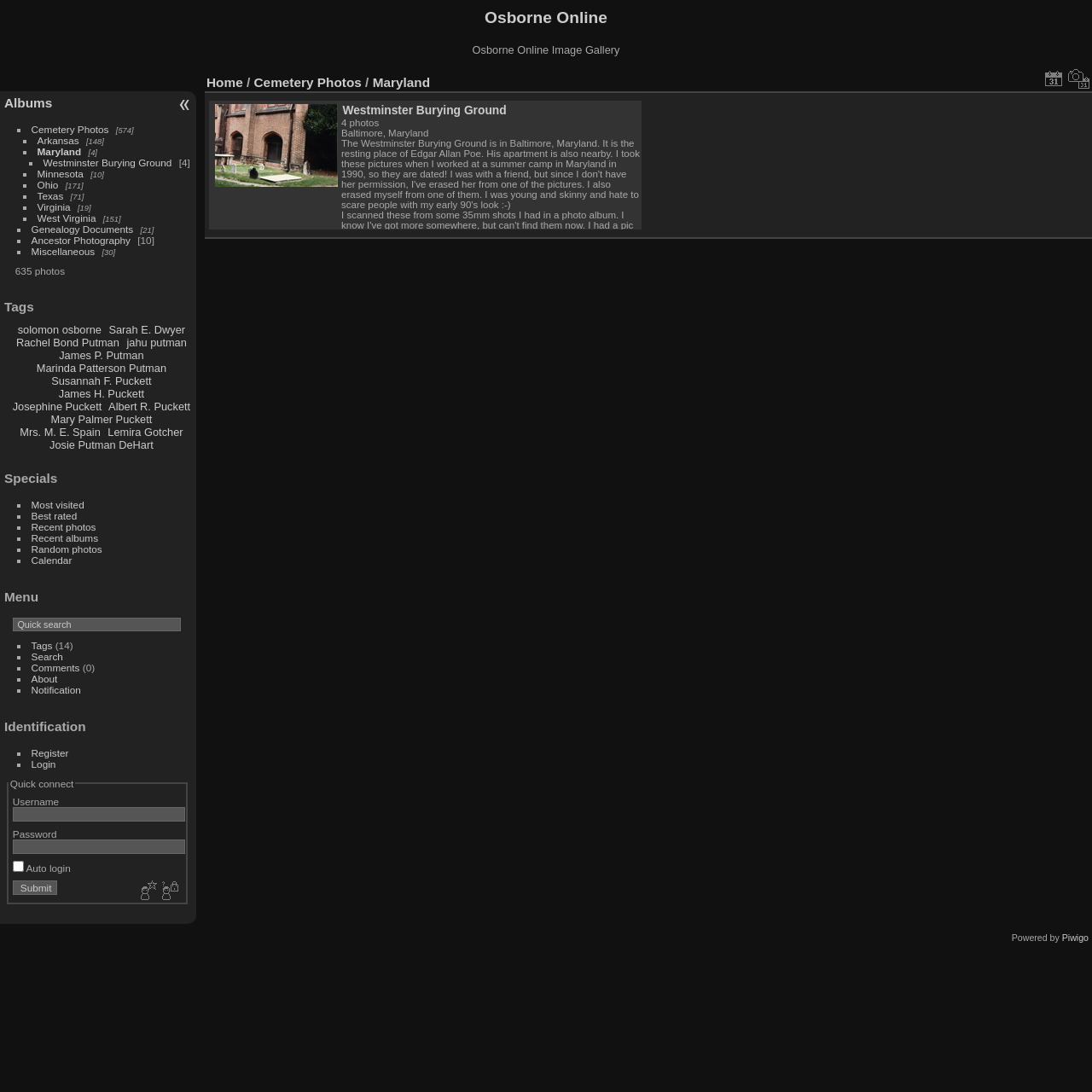Kindly determine the bounding box coordinates for the clickable area to achieve the given instruction: "Search for products".

None